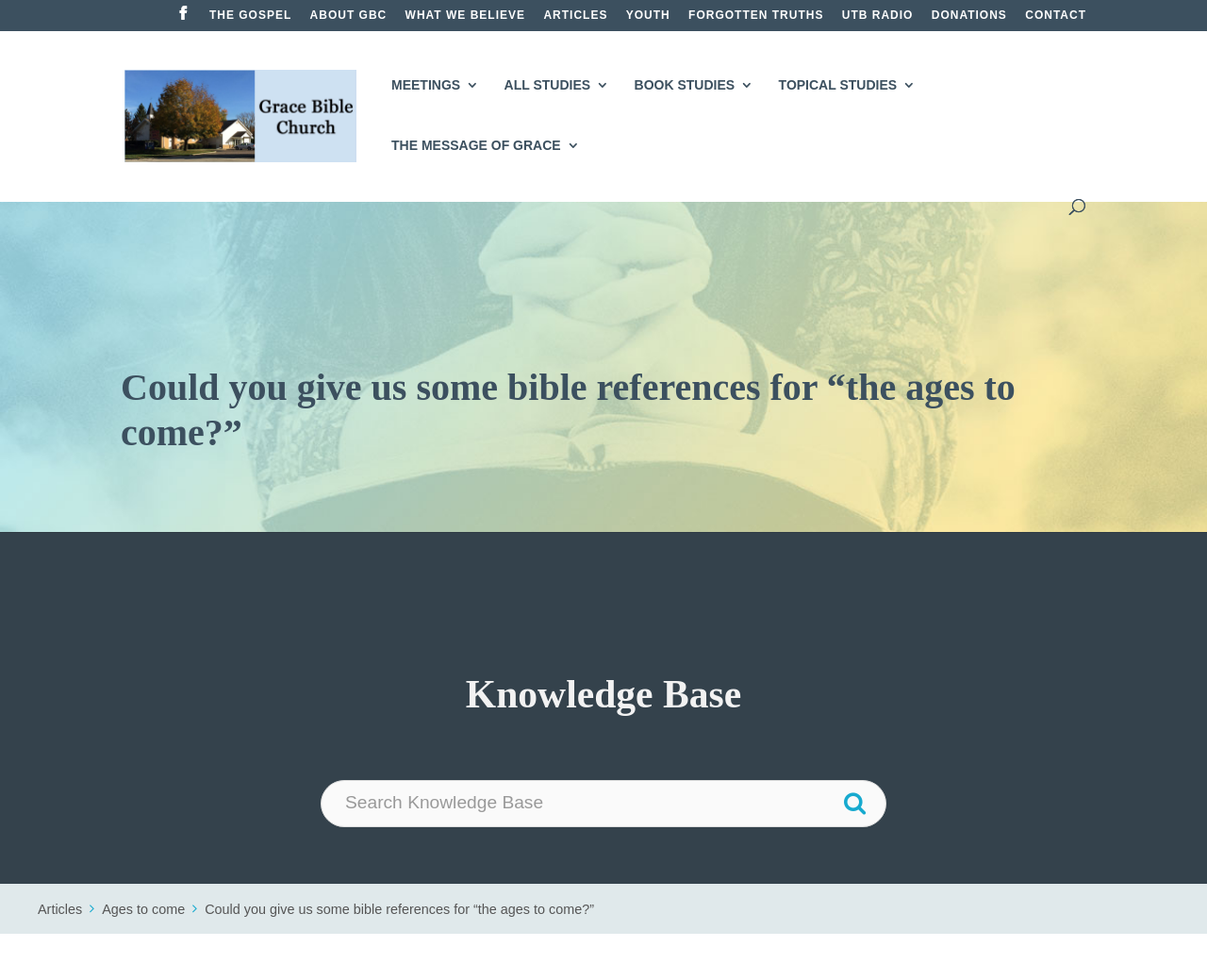Can you give a detailed response to the following question using the information from the image? What is the topic of the current page?

I found the answer by looking at the heading of the current page, which says 'Could you give us some bible references for “the ages to come?”'. This suggests that the topic of the current page is related to Bible references.